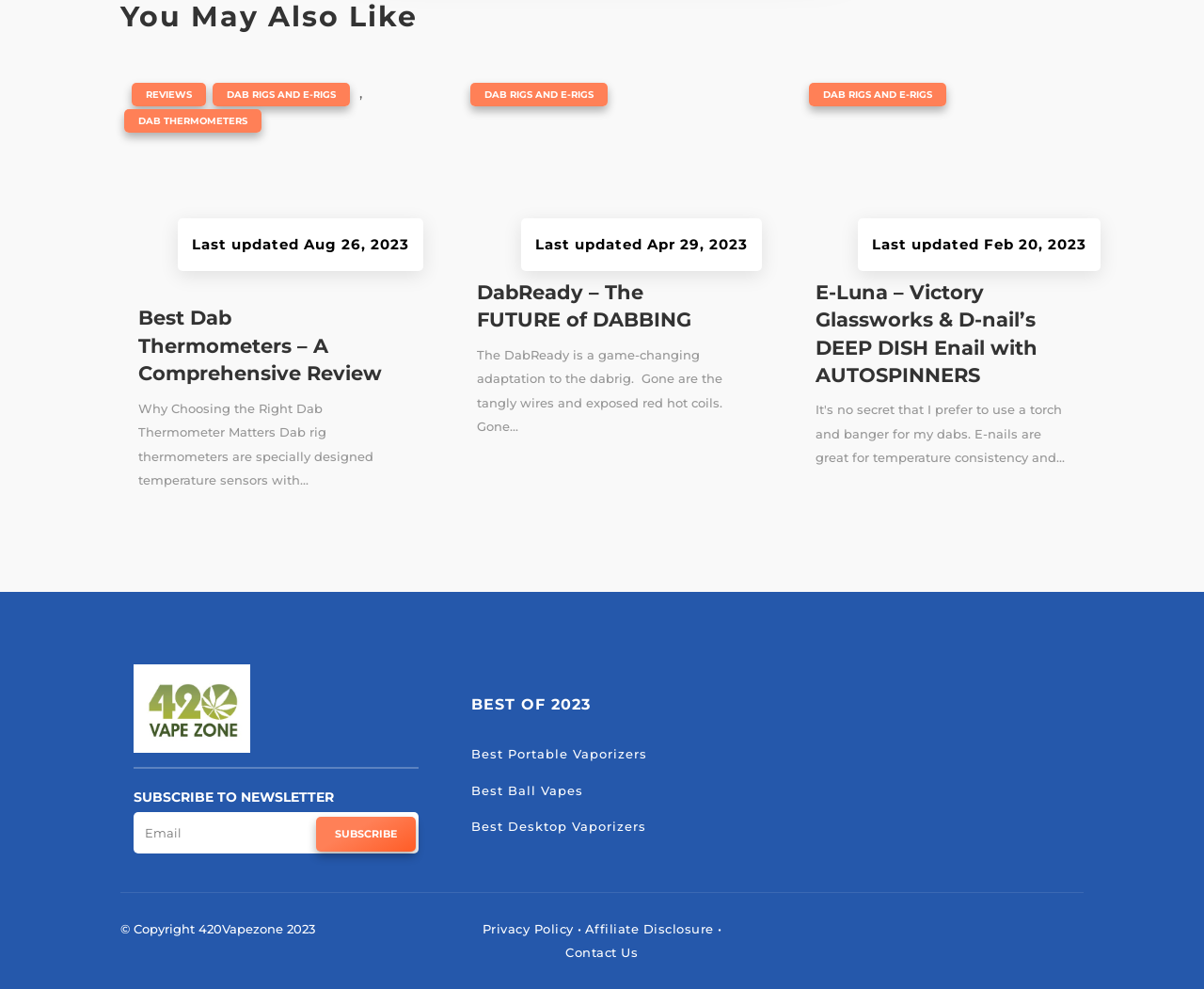What is the name of the website?
Respond with a short answer, either a single word or a phrase, based on the image.

420Vapezone